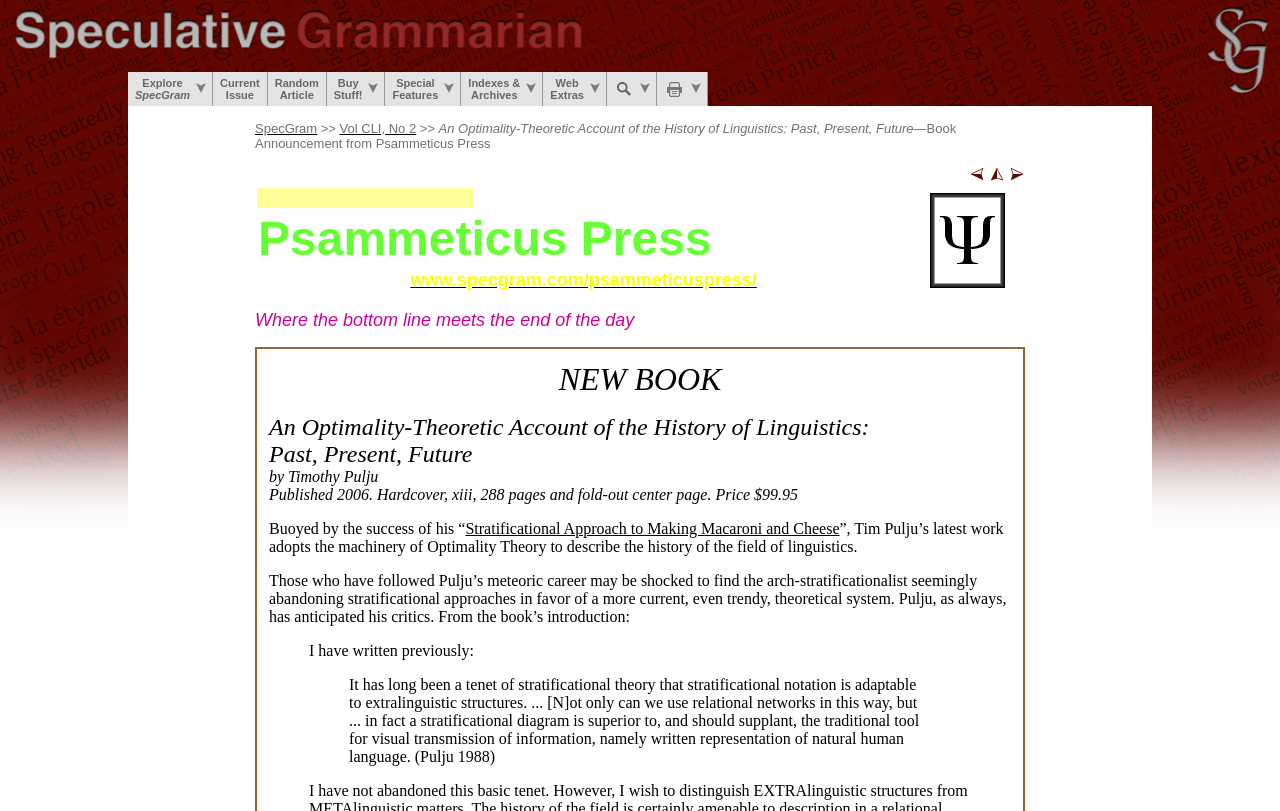Locate the UI element described by title="Printable Page" in the provided webpage screenshot. Return the bounding box coordinates in the format (top-left x, top-left y, bottom-right x, bottom-right y), ensuring all values are between 0 and 1.

[0.513, 0.089, 0.553, 0.131]